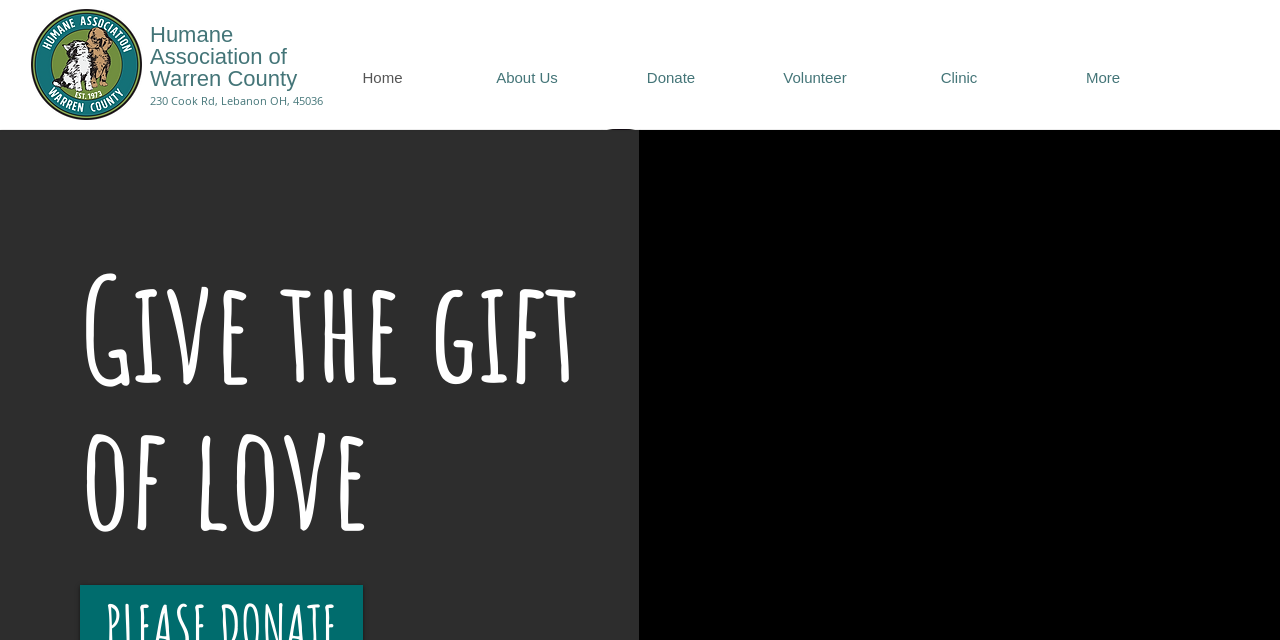Please analyze the image and provide a thorough answer to the question:
What is the name of the organization?

I found the answer by looking at the heading element with the text 'Humane Association of Warren County' which is located at the top of the page, indicating that it is the name of the organization.